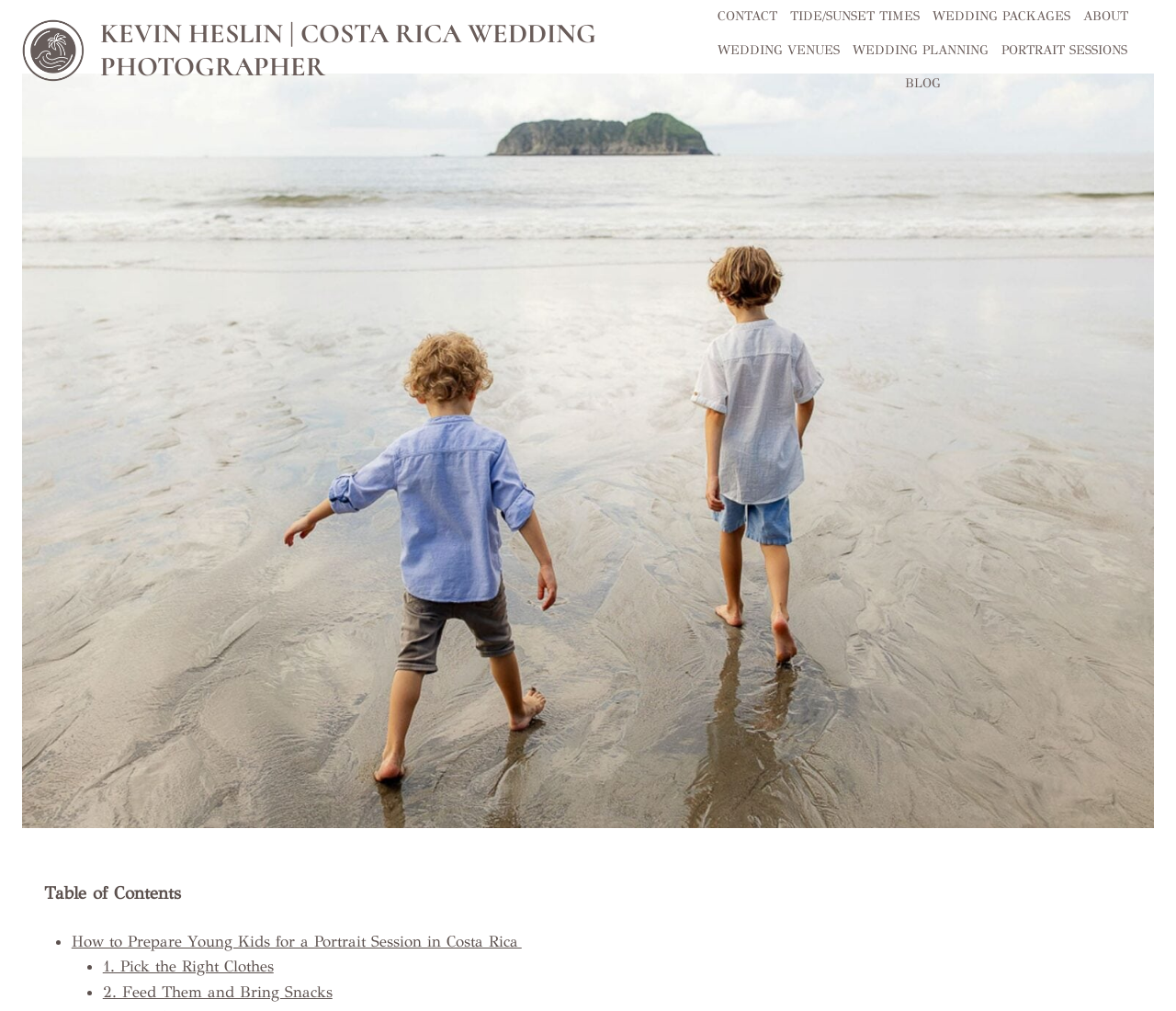Provide a brief response to the question below using a single word or phrase: 
What is the main topic of the webpage?

Portrait sessions with kids